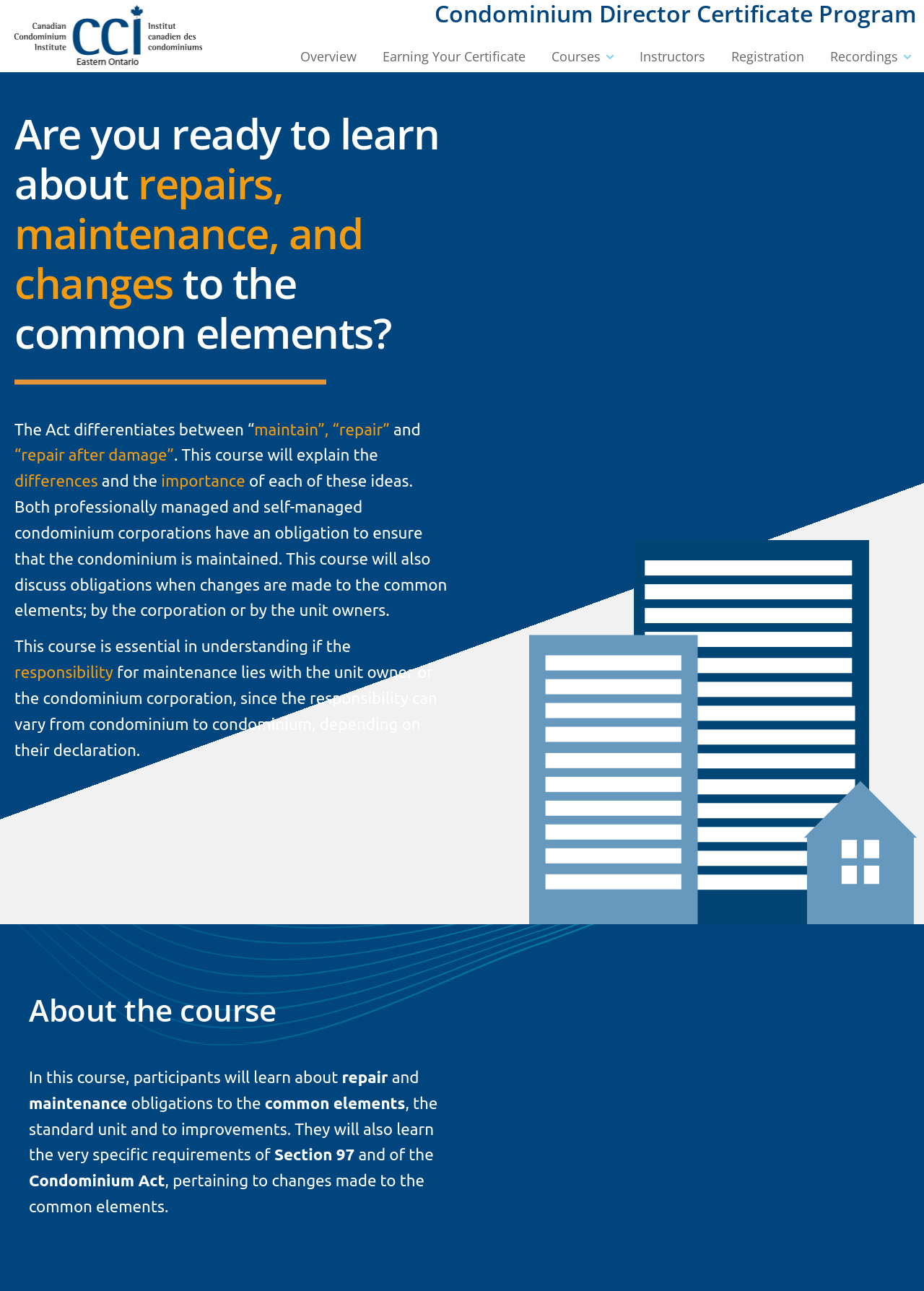Identify the bounding box coordinates for the UI element described by the following text: "Instructors". Provide the coordinates as four float numbers between 0 and 1, in the format [left, top, right, bottom].

[0.692, 0.037, 0.763, 0.05]